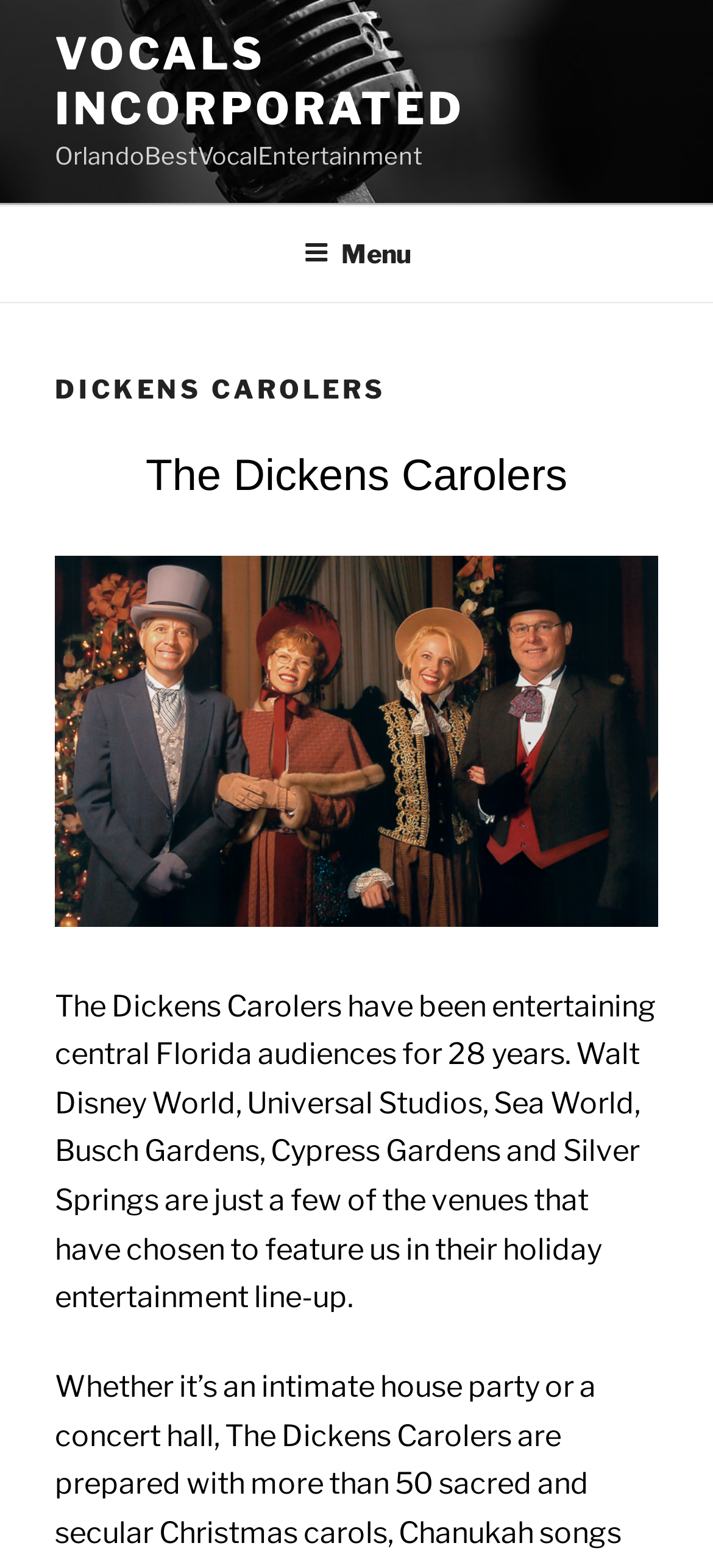What is the name of the vocal entertainment group?
Please answer the question as detailed as possible based on the image.

I inferred this answer by looking at the image with the text 'Vocals Incorporated' and the link 'VOCALS INCORPORATED' which suggests that the webpage is about a vocal entertainment group called Dickens Carolers.